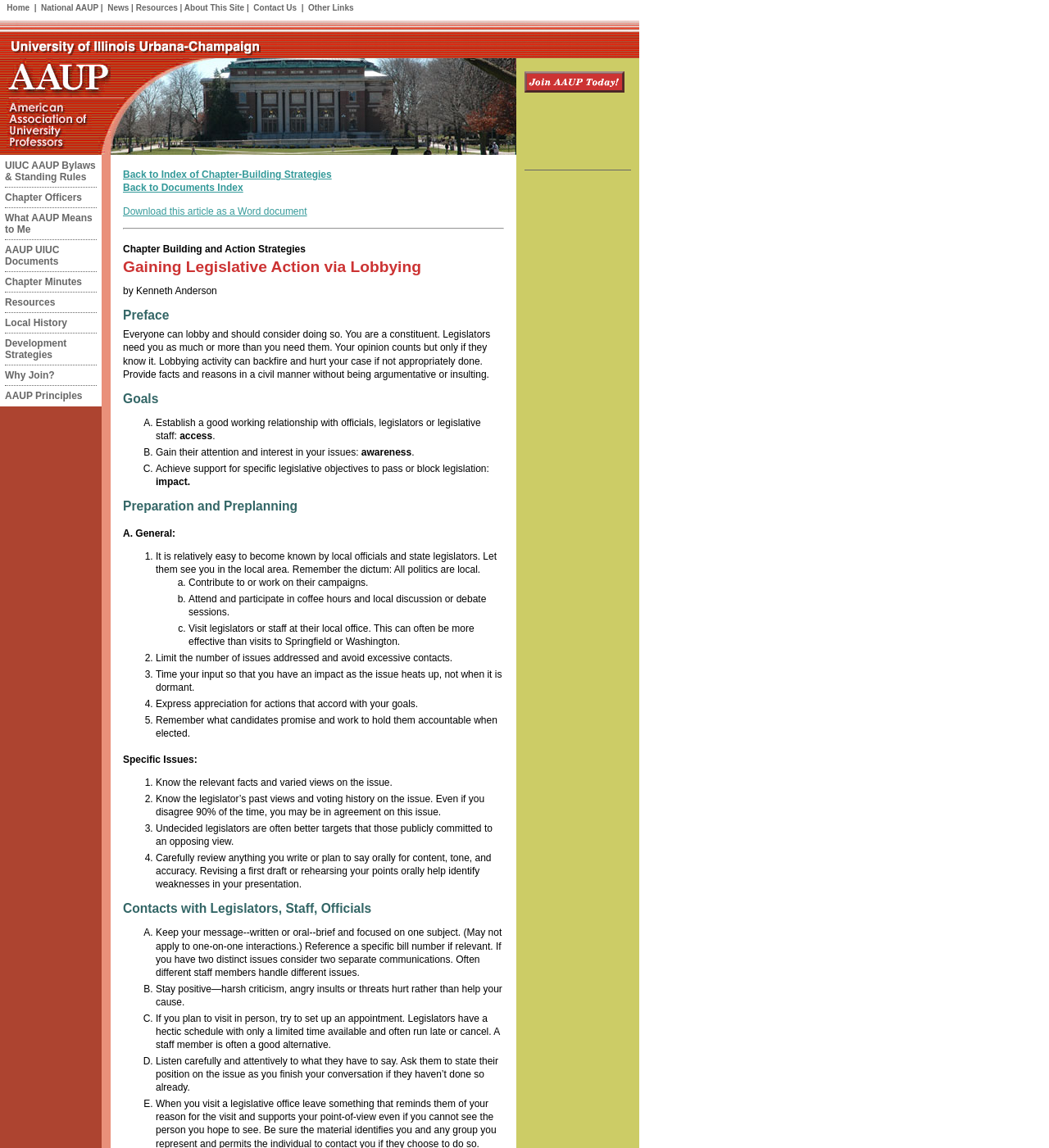Who is the author of the article?
Kindly answer the question with as much detail as you can.

The author of the article is mentioned as 'by Kenneth Anderson' in the static text below the heading 'Gaining Legislative Action via Lobbying'.